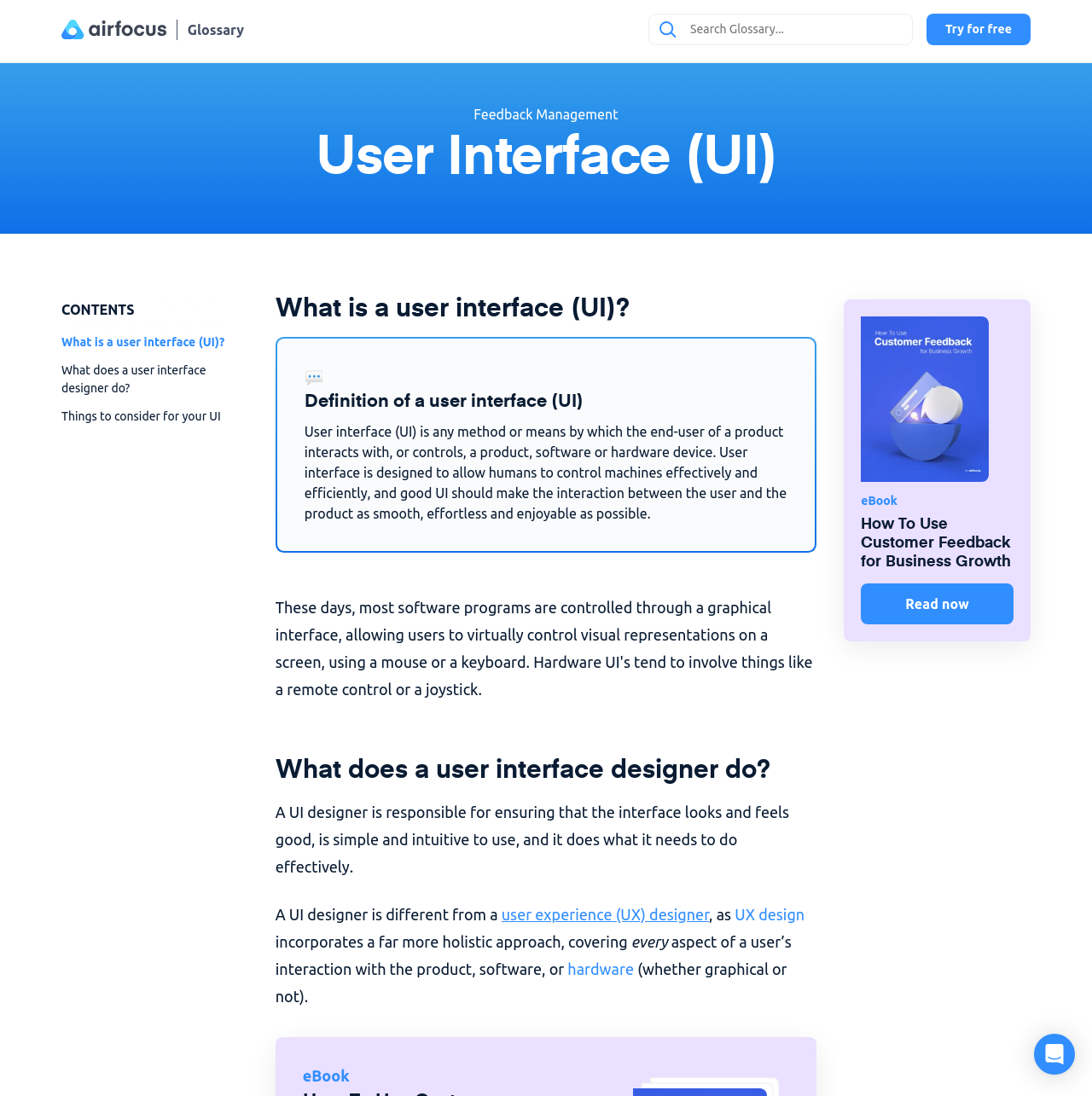Refer to the image and offer a detailed explanation in response to the question: What is the main topic of this webpage?

Based on the webpage's structure and content, it appears that the main topic is User Interface (UI), as indicated by the heading 'User Interface (UI)' and the various subheadings and paragraphs that discuss UI-related topics.